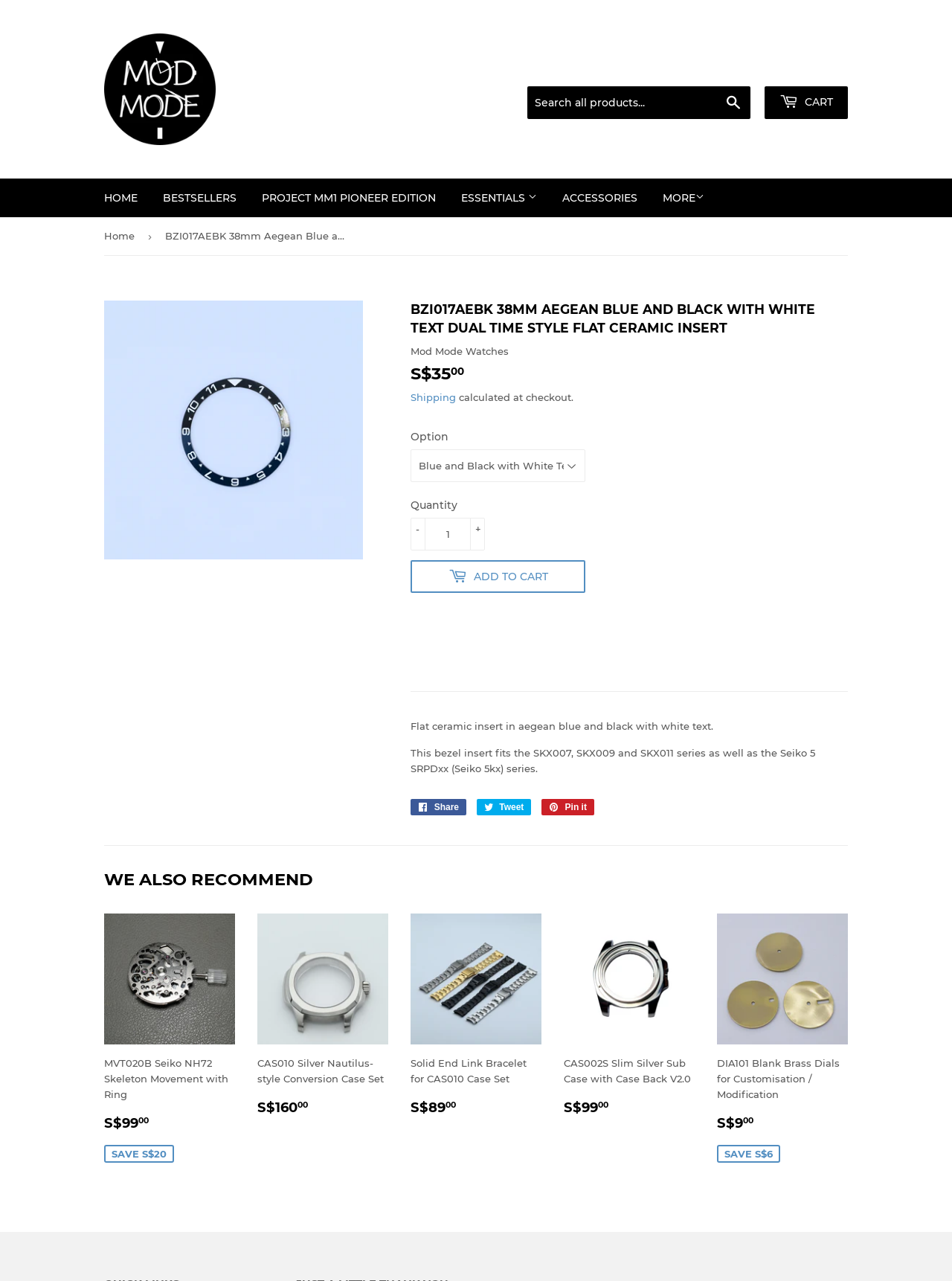Identify the bounding box coordinates of the HTML element based on this description: "Sign in".

[0.752, 0.049, 0.783, 0.057]